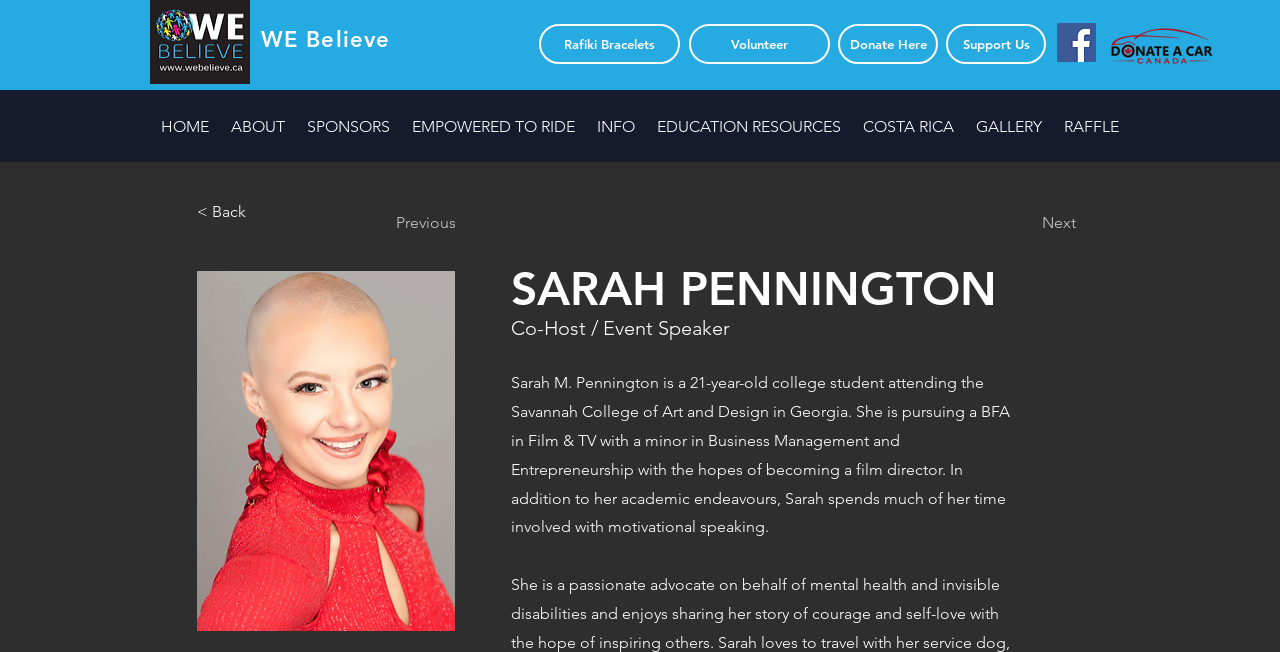What is the purpose of the 'Donate Here' link?
Please use the image to deliver a detailed and complete answer.

I inferred this answer by looking at the link 'Donate Here' and its proximity to other links like 'Support Us' and 'Rafiki Bracelets', which suggests that it is related to donating to a cause.